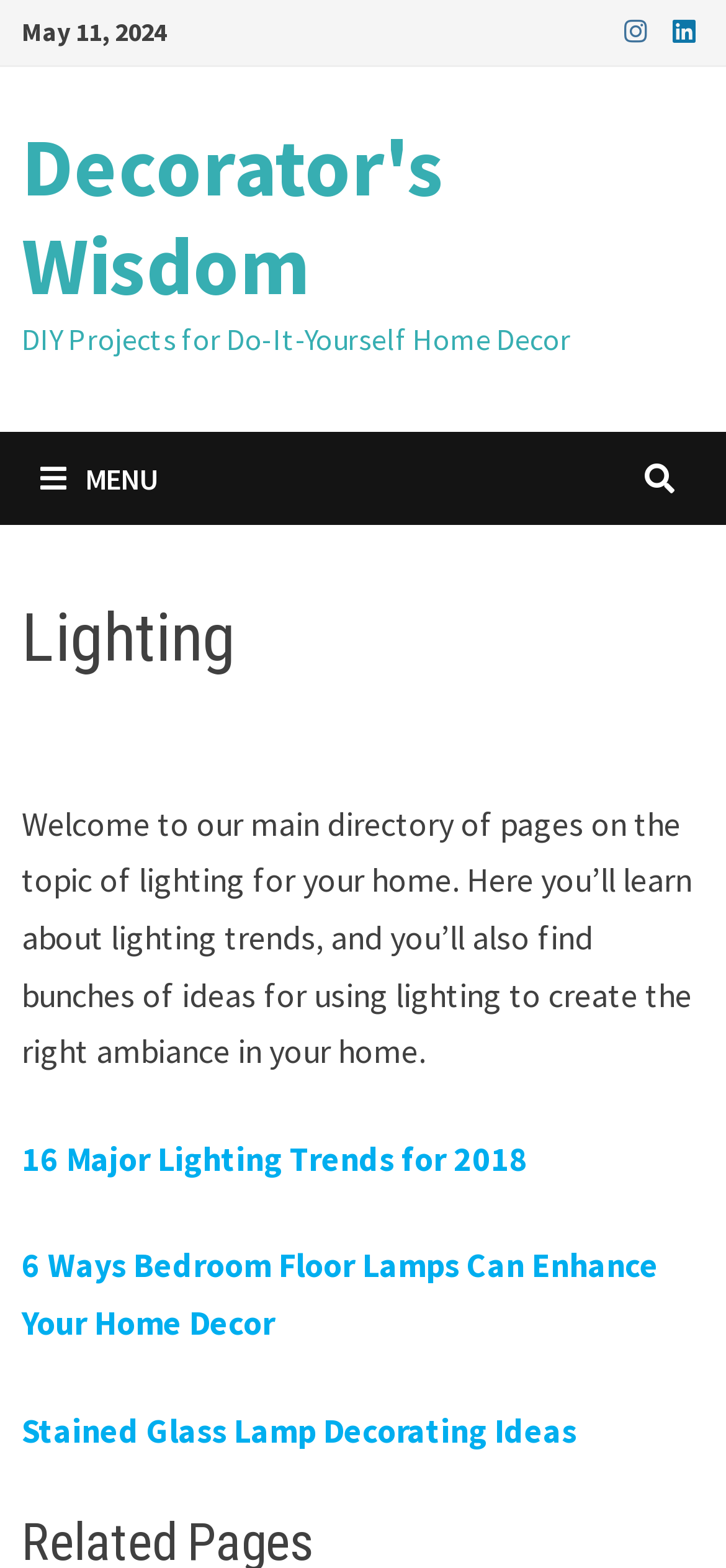Refer to the image and provide an in-depth answer to the question: 
How many paragraphs of text are present on the webpage?

There are two paragraphs of text on the webpage, which can be found by examining the StaticText elements. The first paragraph is 'Welcome to our main directory of pages on the topic of lighting for your home. Here you’ll learn about lighting trends, and you’ll also find bunches of ideas for using lighting to create the right ambiance in your home.' with bounding box coordinates [0.03, 0.511, 0.953, 0.684], and the second paragraph is 'DIY Projects for Do-It-Yourself Home Decor' with bounding box coordinates [0.03, 0.204, 0.786, 0.227].